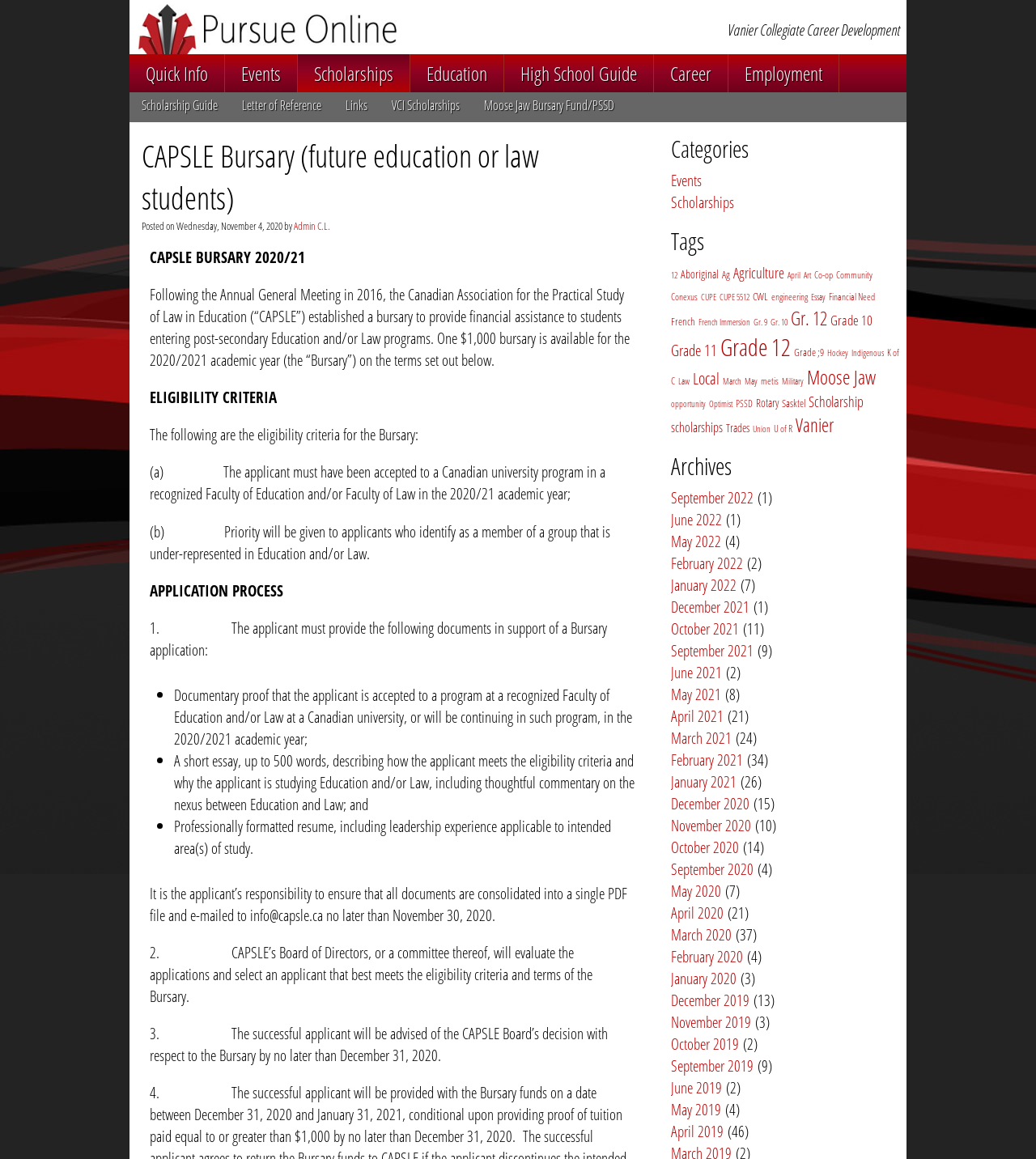How many documents are required to support a Bursary application?
Refer to the image and offer an in-depth and detailed answer to the question.

According to the text, the applicant must provide three documents in support of a Bursary application: documentary proof of acceptance, a short essay, and a professionally formatted resume.